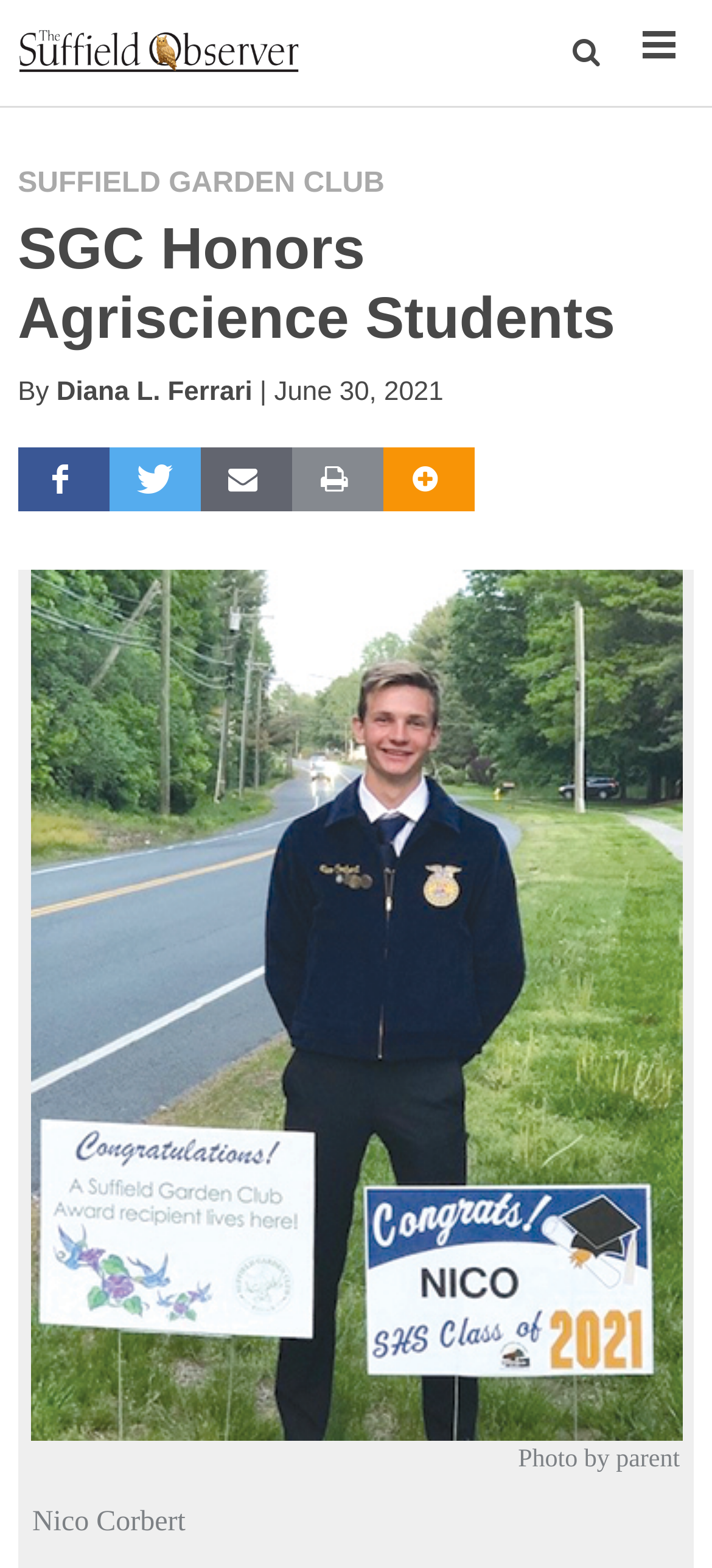Generate the text of the webpage's primary heading.

SGC Honors Agriscience Students